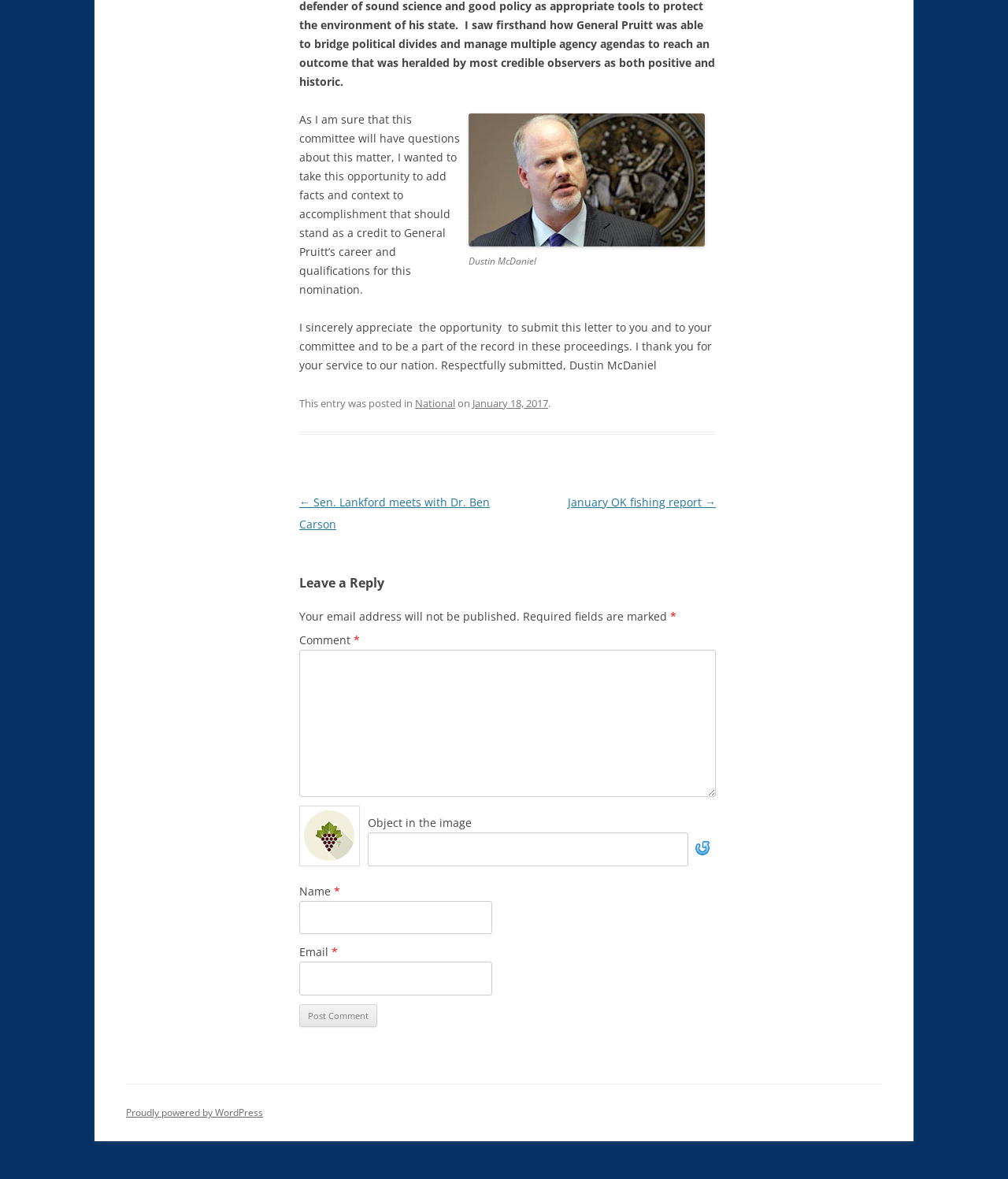Who is the author of the article?
Refer to the screenshot and deliver a thorough answer to the question presented.

The author of the article is mentioned in the text 'Dustin McDaniel' which is a StaticText element located at the top of the webpage, indicating that Dustin McDaniel is the author of the article.